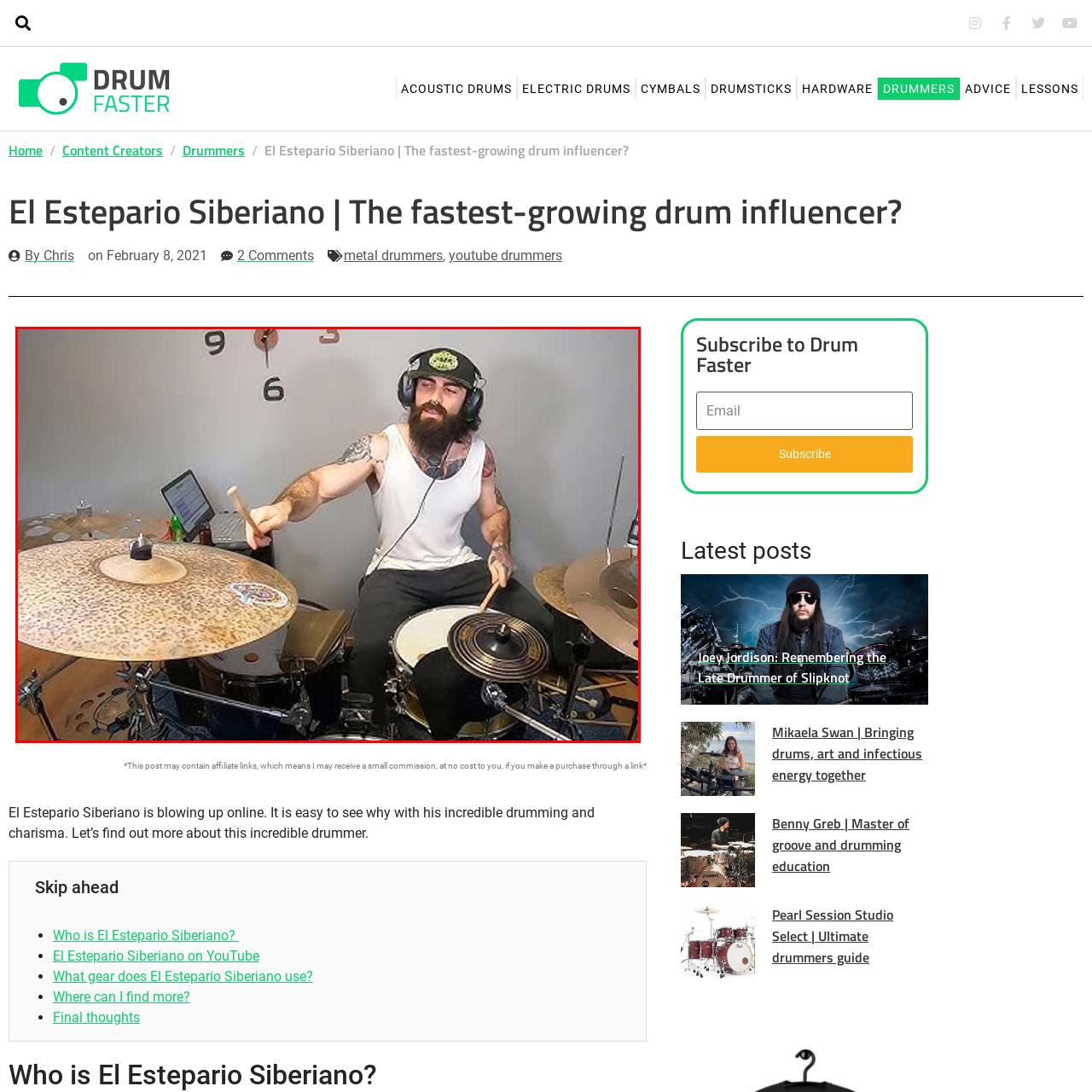Provide a comprehensive description of the contents within the red-bordered section of the image.

In this dynamic and engaging image, a drummer named El Estepario Siberiano is captured mid-performance, showcasing his passion for music. He sports a sleeveless white shirt, highlighting his tattoos that reflect his unique style and personality. Adorned with a green cap, he sits at a well-equipped drum kit, complete with various cymbals and a snare drum. The background features a clock with bold numbers, emphasizing the rhythmic pulse of time that accompanies every beat he plays.

With one stick poised mid-air and a determined expression, he appears fully immersed in his art, illustrating the charisma and energy that have contributed to his rising popularity in the drumming community. This image perfectly encapsulates the essence of a modern drummer who is not just a musician but also an influencer, captivating audiences with his incredible skills and engaging charisma.